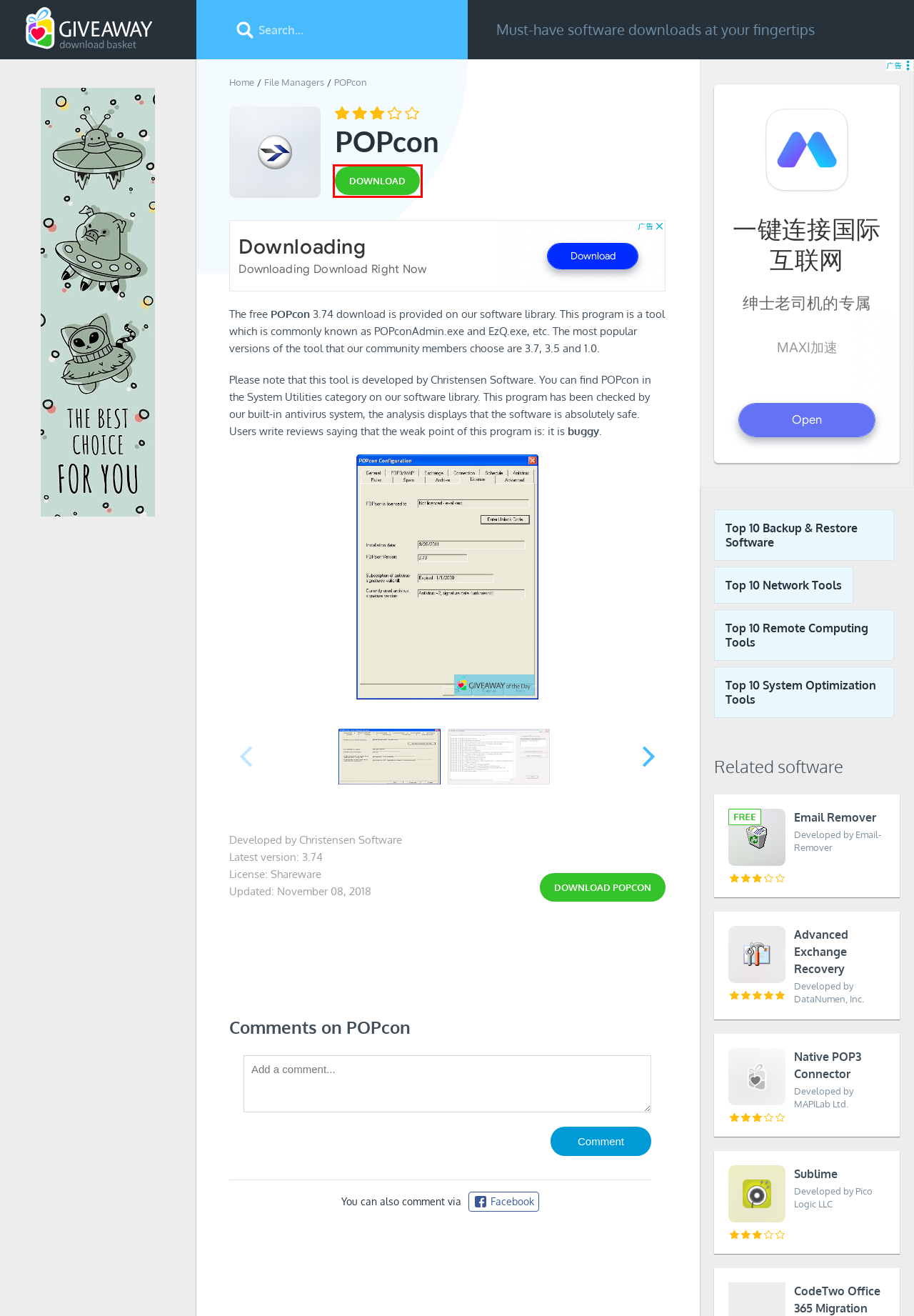View the screenshot of the webpage containing a red bounding box around a UI element. Select the most fitting webpage description for the new page shown after the element in the red bounding box is clicked. Here are the candidates:
A. Download POPcon for Windows | Giveaway Download Basket
B. Submit your software to Giveaway Download Basket
C. Download Sublime 2024 for Windows | Giveaway Download Basket
D. Giveaway Download Basket
E. Download Advanced Exchange Recovery 2024 for Windows | Giveaway Download Basket
F. Download Email Remover 2024 for Windows | Giveaway Download Basket
G. Download Native POP3 Connector 2024 for Windows | Giveaway Download Basket
H. Giveaway of the Day - Cookie Policy

A